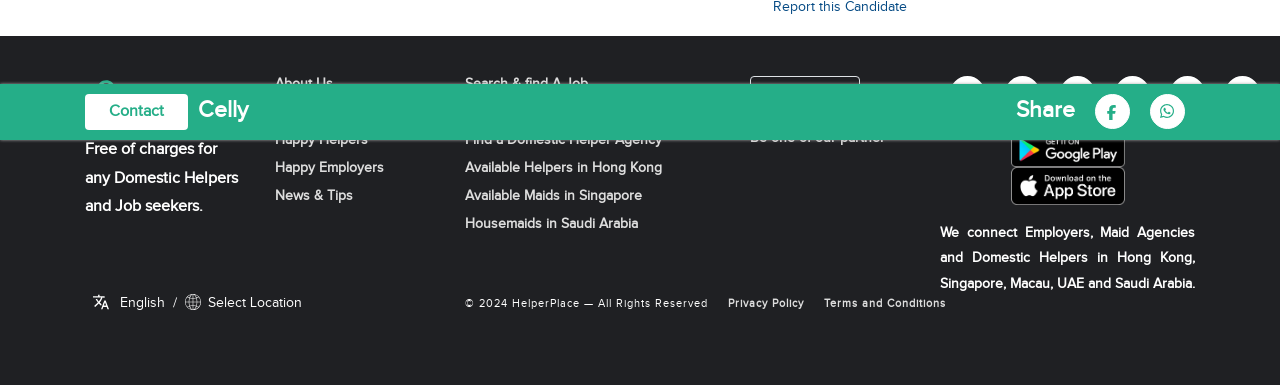Determine the bounding box coordinates of the target area to click to execute the following instruction: "Click the Share button."

[0.794, 0.251, 0.84, 0.321]